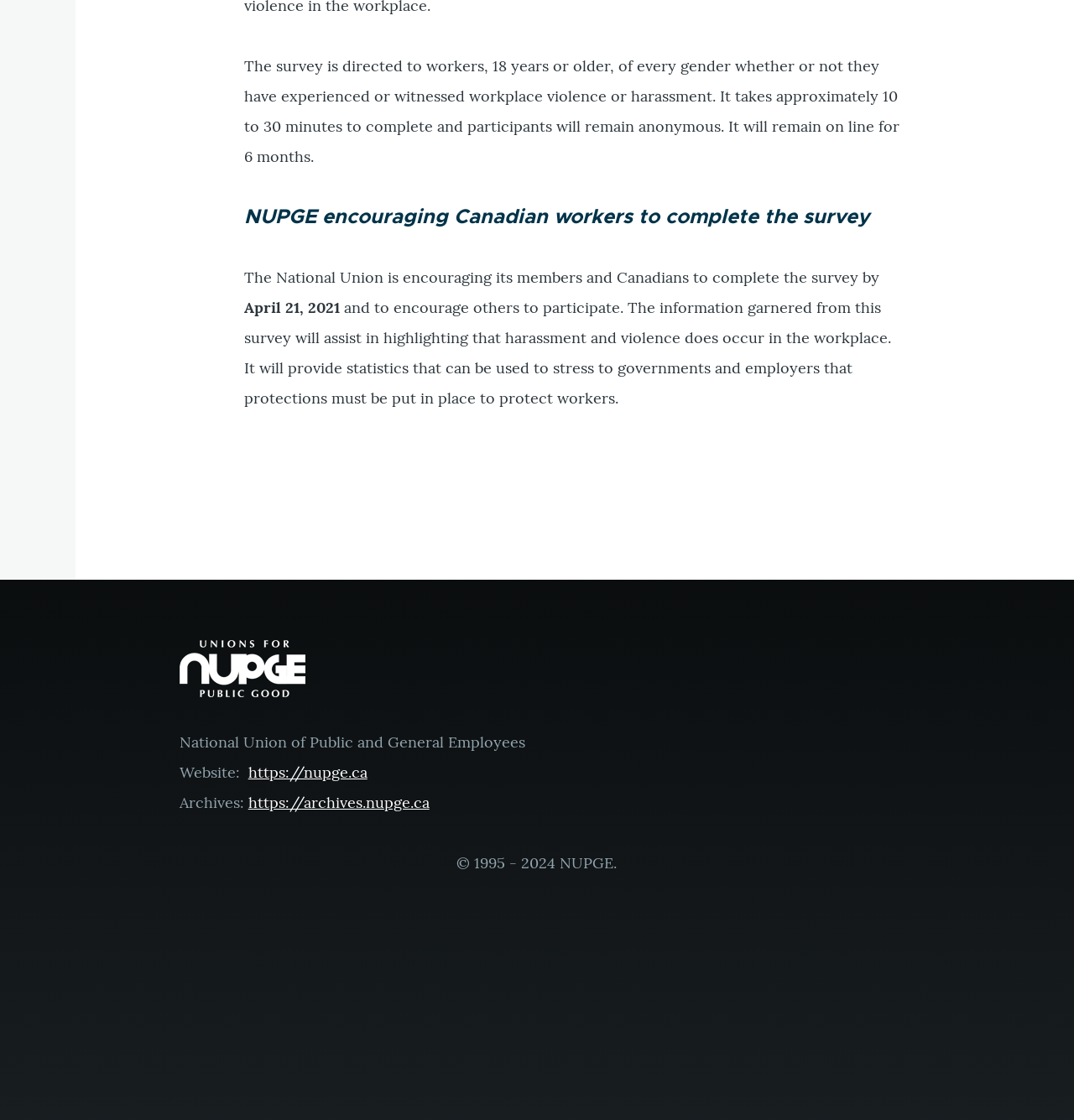Locate the UI element described by alt="NUPGE" and provide its bounding box coordinates. Use the format (top-left x, top-left y, bottom-right x, bottom-right y) with all values as floating point numbers between 0 and 1.

[0.167, 0.572, 0.833, 0.622]